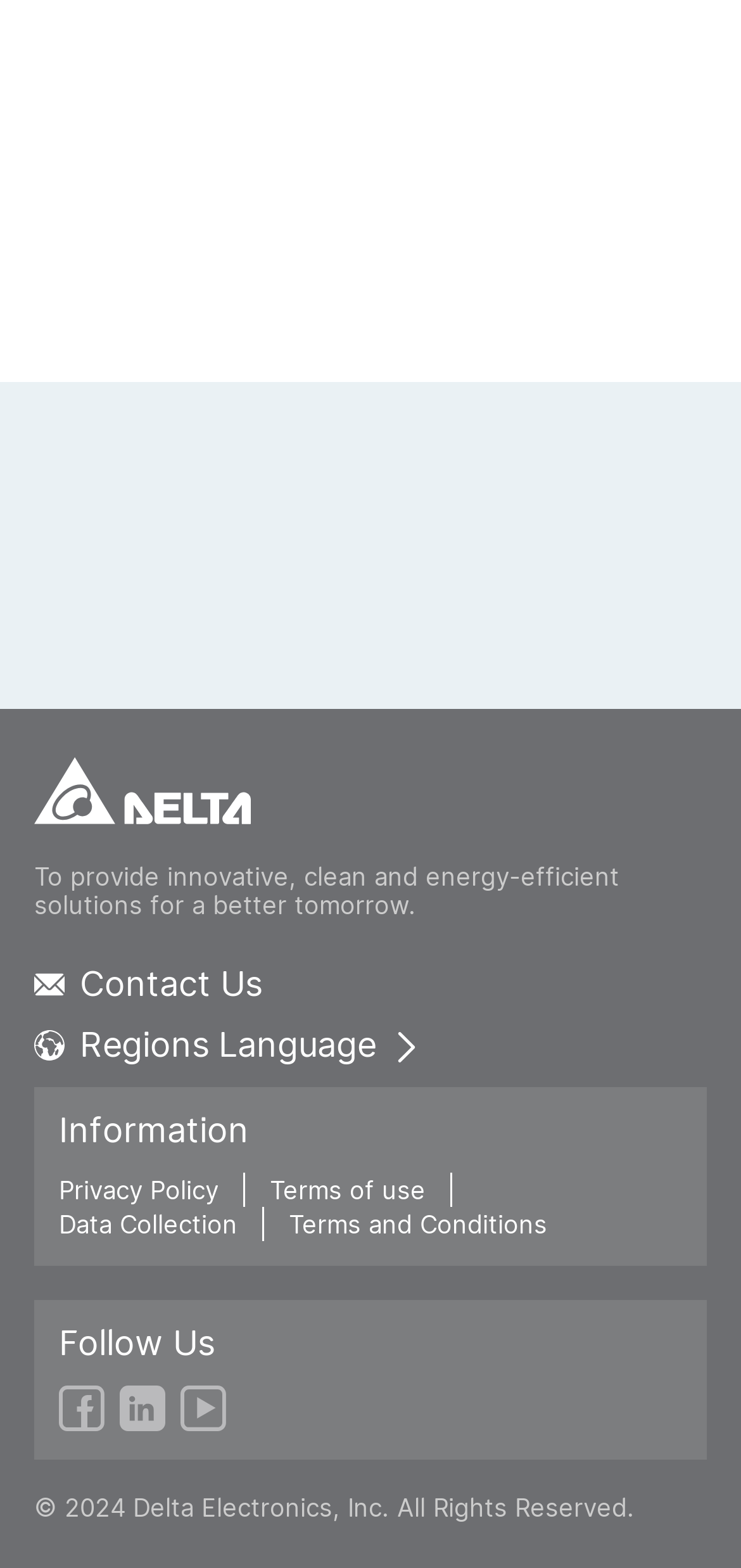Find and specify the bounding box coordinates that correspond to the clickable region for the instruction: "Click the Contact Us link".

[0.046, 0.616, 0.354, 0.64]